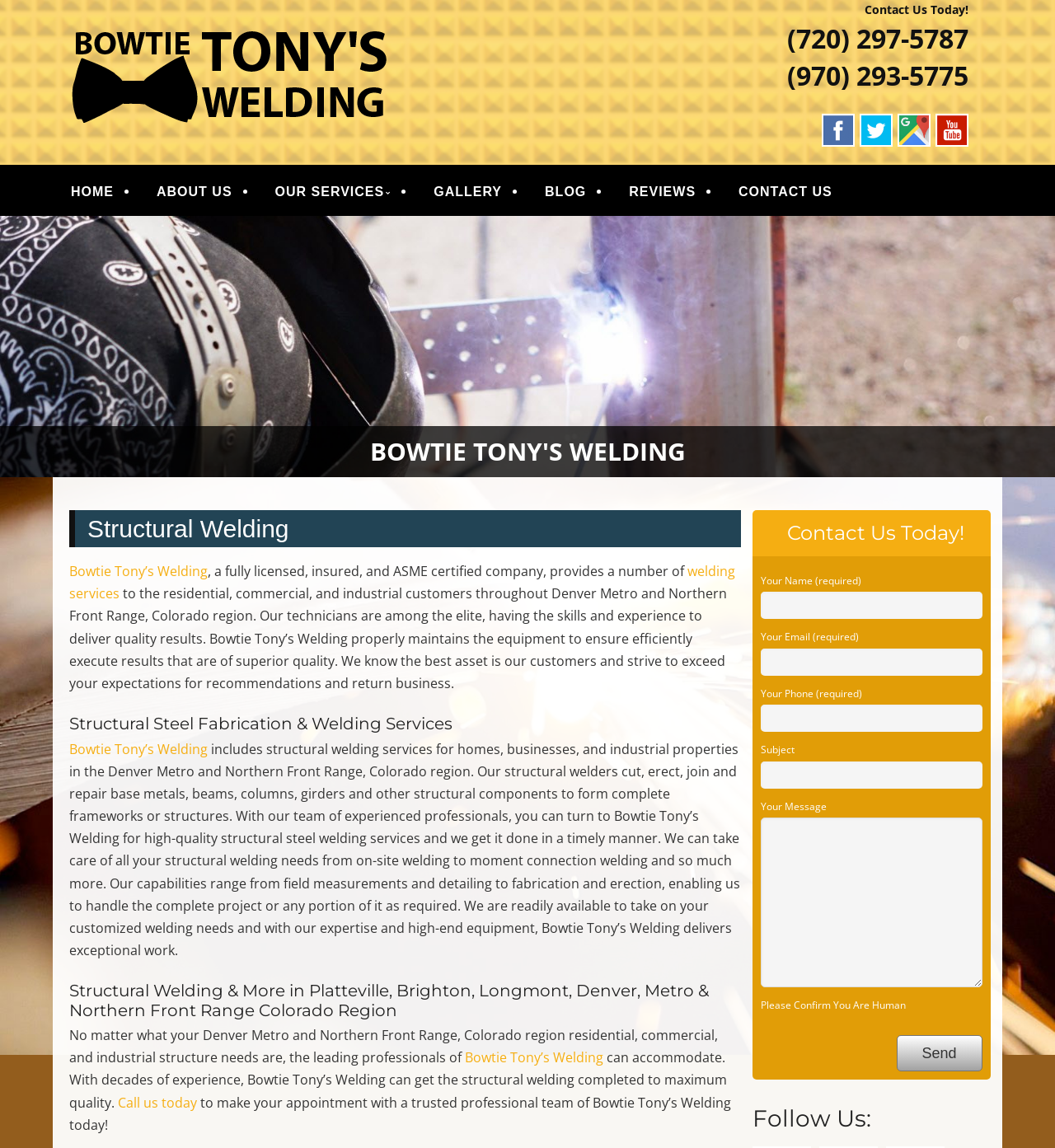Respond to the question below with a single word or phrase: What social media platforms does the company have?

Facebook, Twitter, Google+